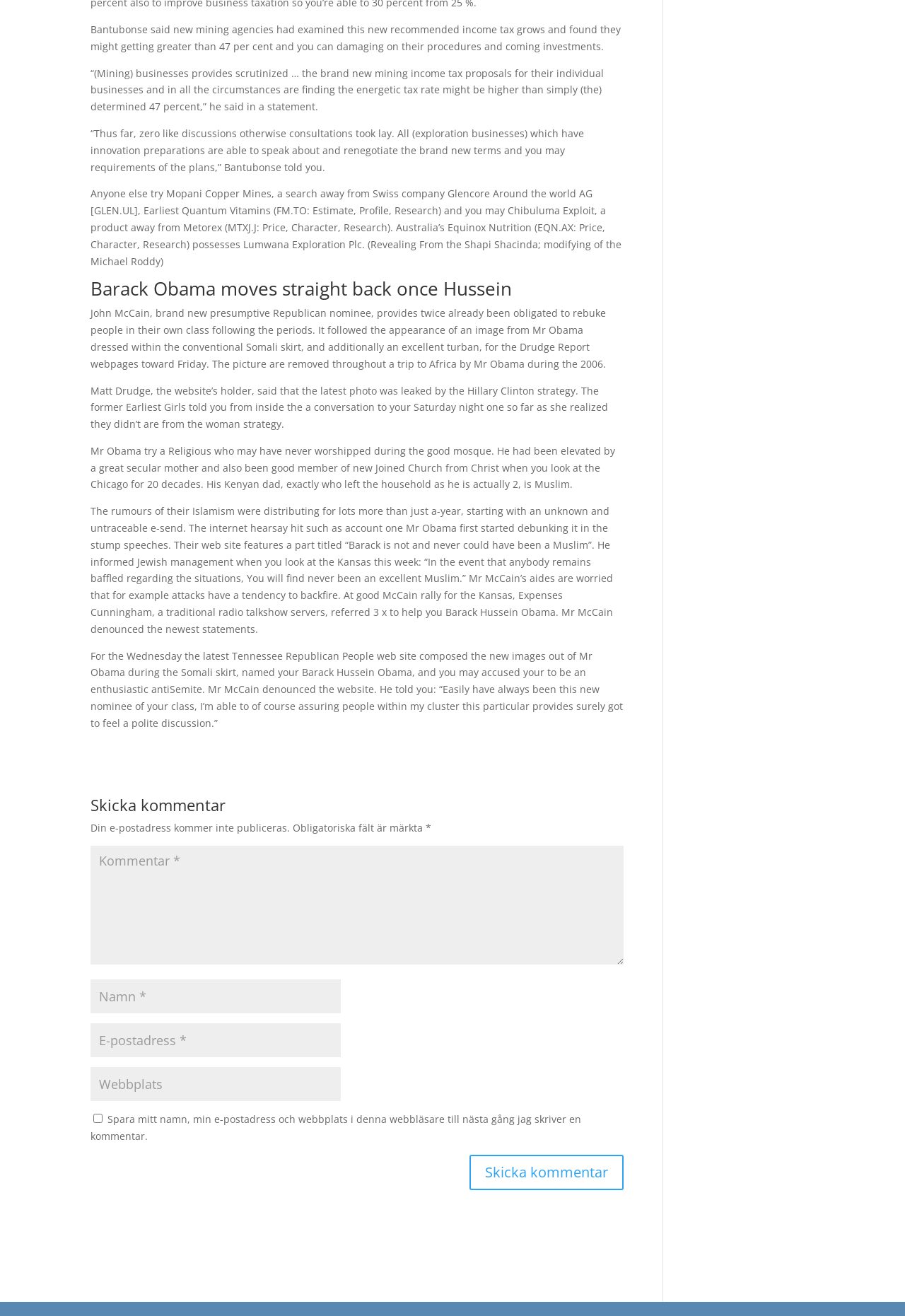Using the provided description: "input value="Webbplats" name="url"", find the bounding box coordinates of the corresponding UI element. The output should be four float numbers between 0 and 1, in the format [left, top, right, bottom].

[0.1, 0.811, 0.377, 0.837]